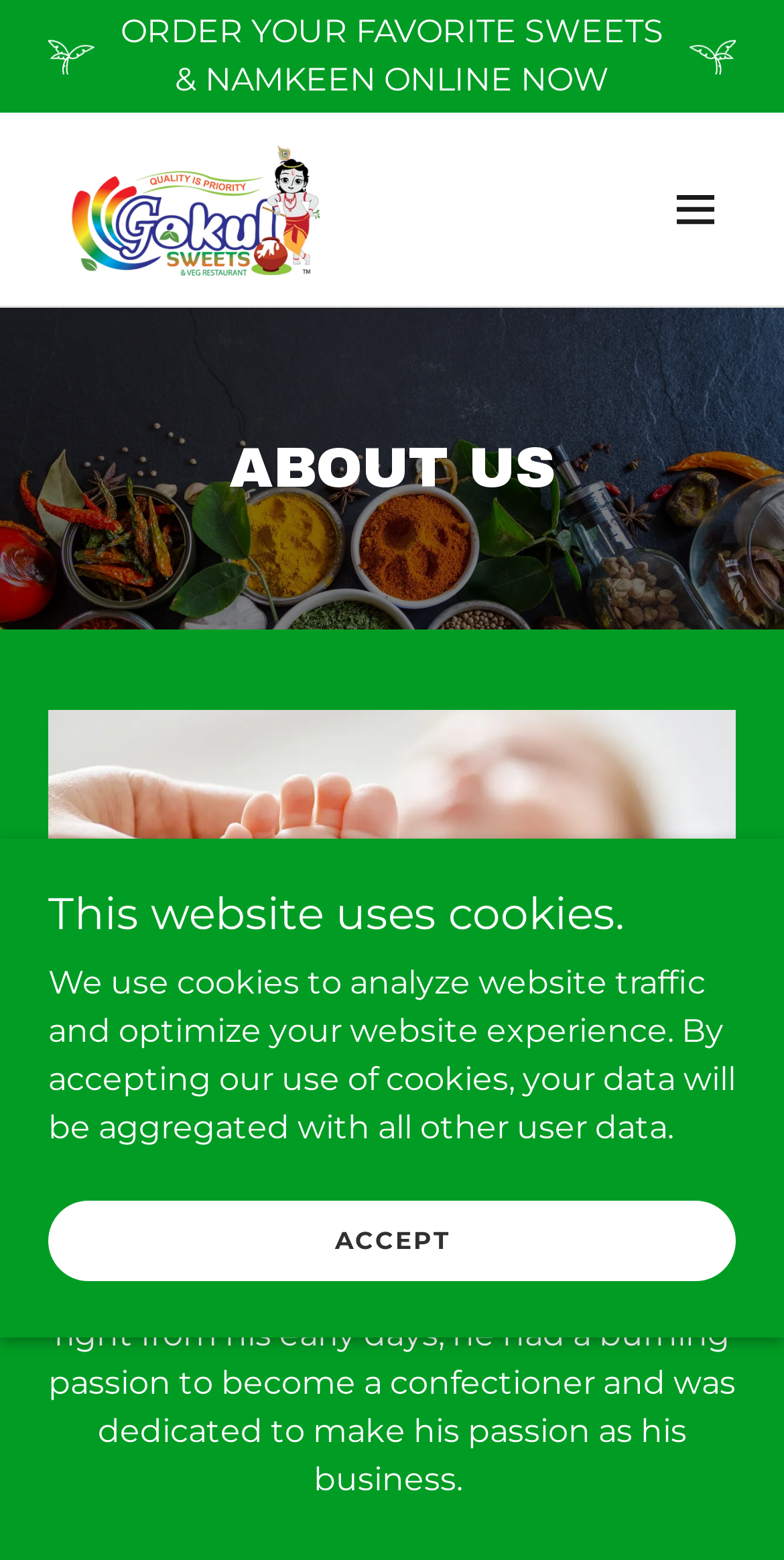What is the call-to-action for online orders?
Using the visual information, answer the question in a single word or phrase.

ORDER YOUR FAVORITE SWEETS & NAMKEEN ONLINE NOW